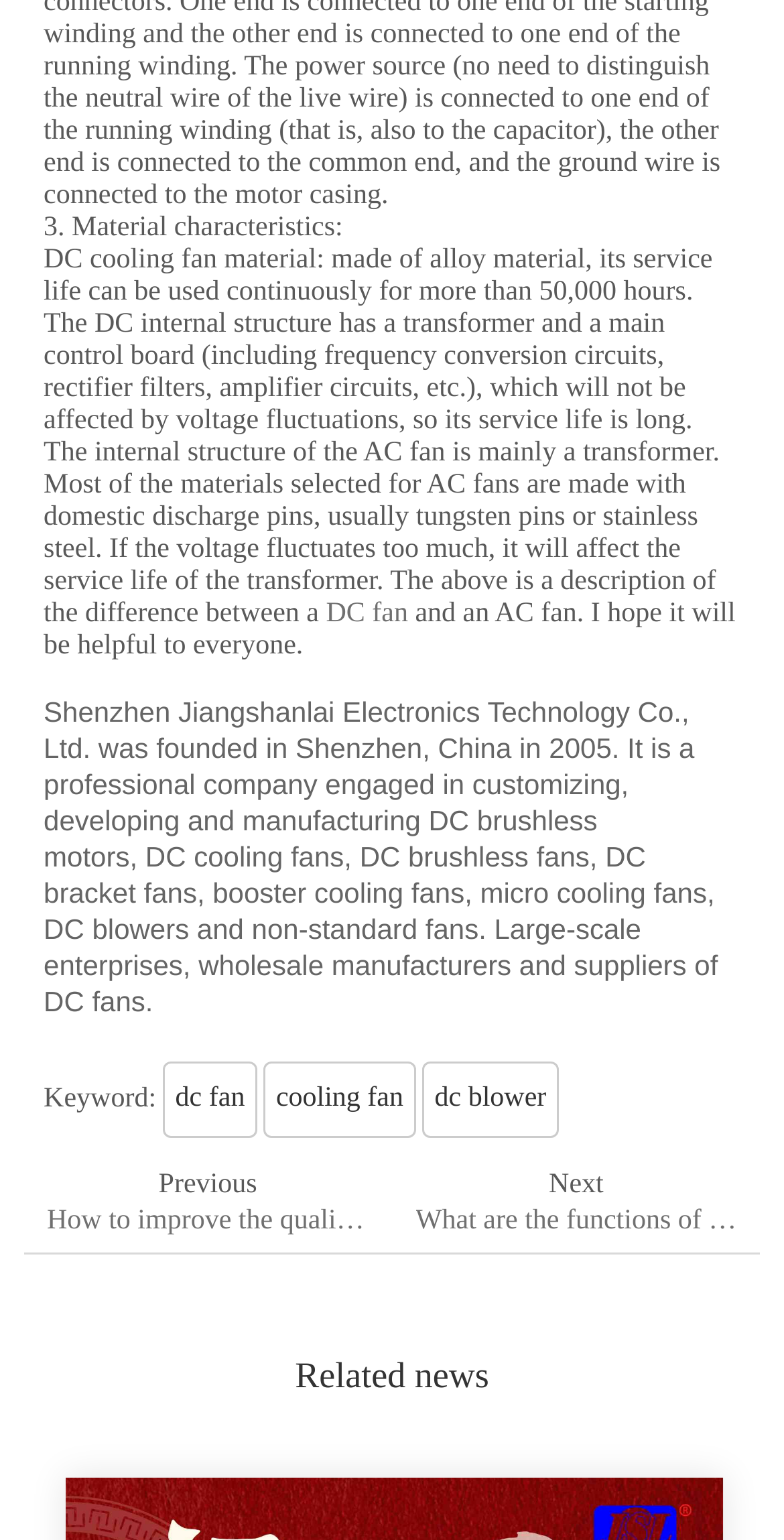Given the description "cooling fan", provide the bounding box coordinates of the corresponding UI element.

[0.337, 0.689, 0.53, 0.738]